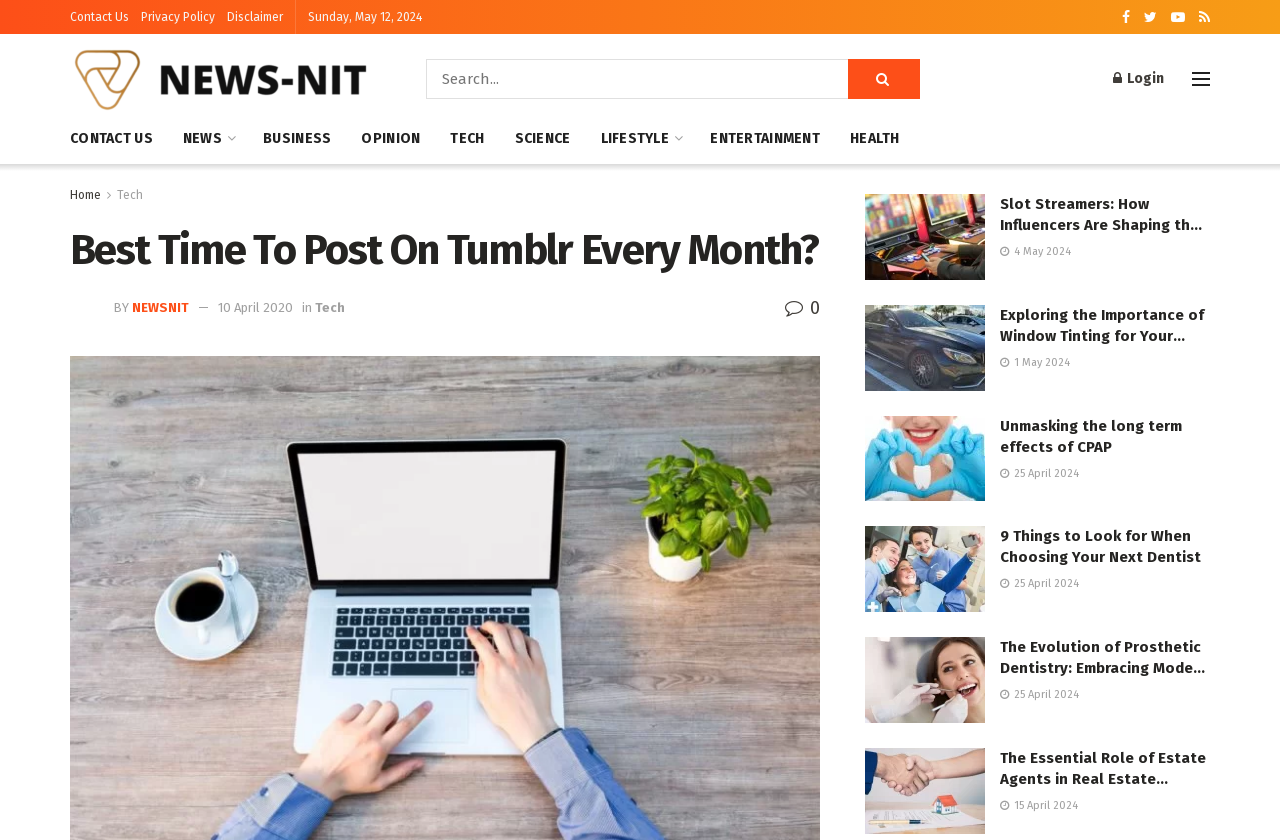Please identify the coordinates of the bounding box that should be clicked to fulfill this instruction: "Read the article about Slot Streamers".

[0.676, 0.231, 0.77, 0.333]